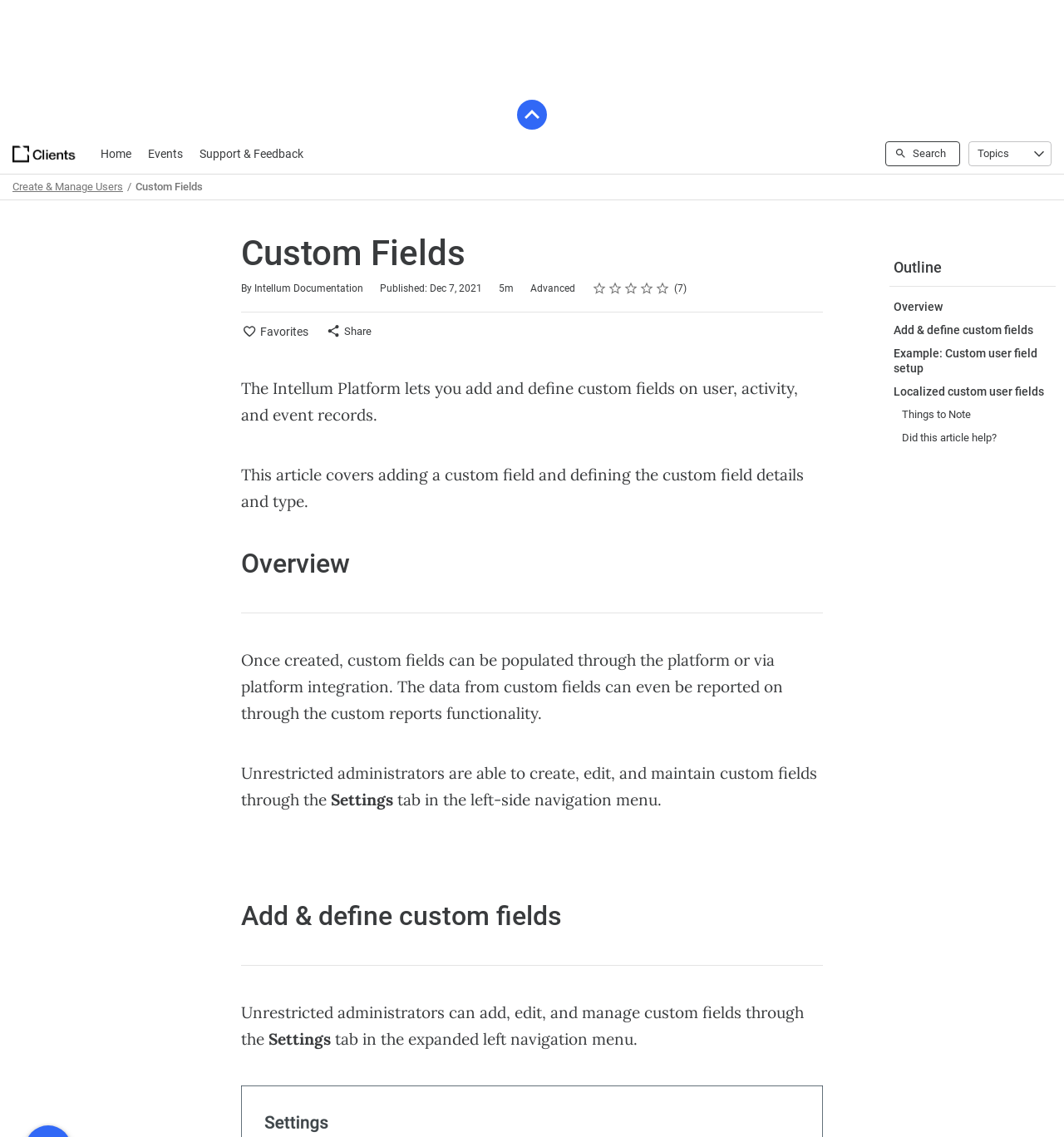Find the bounding box coordinates for the element that must be clicked to complete the instruction: "click on the 'zesty-green-smoothie' link". The coordinates should be four float numbers between 0 and 1, indicated as [left, top, right, bottom].

None